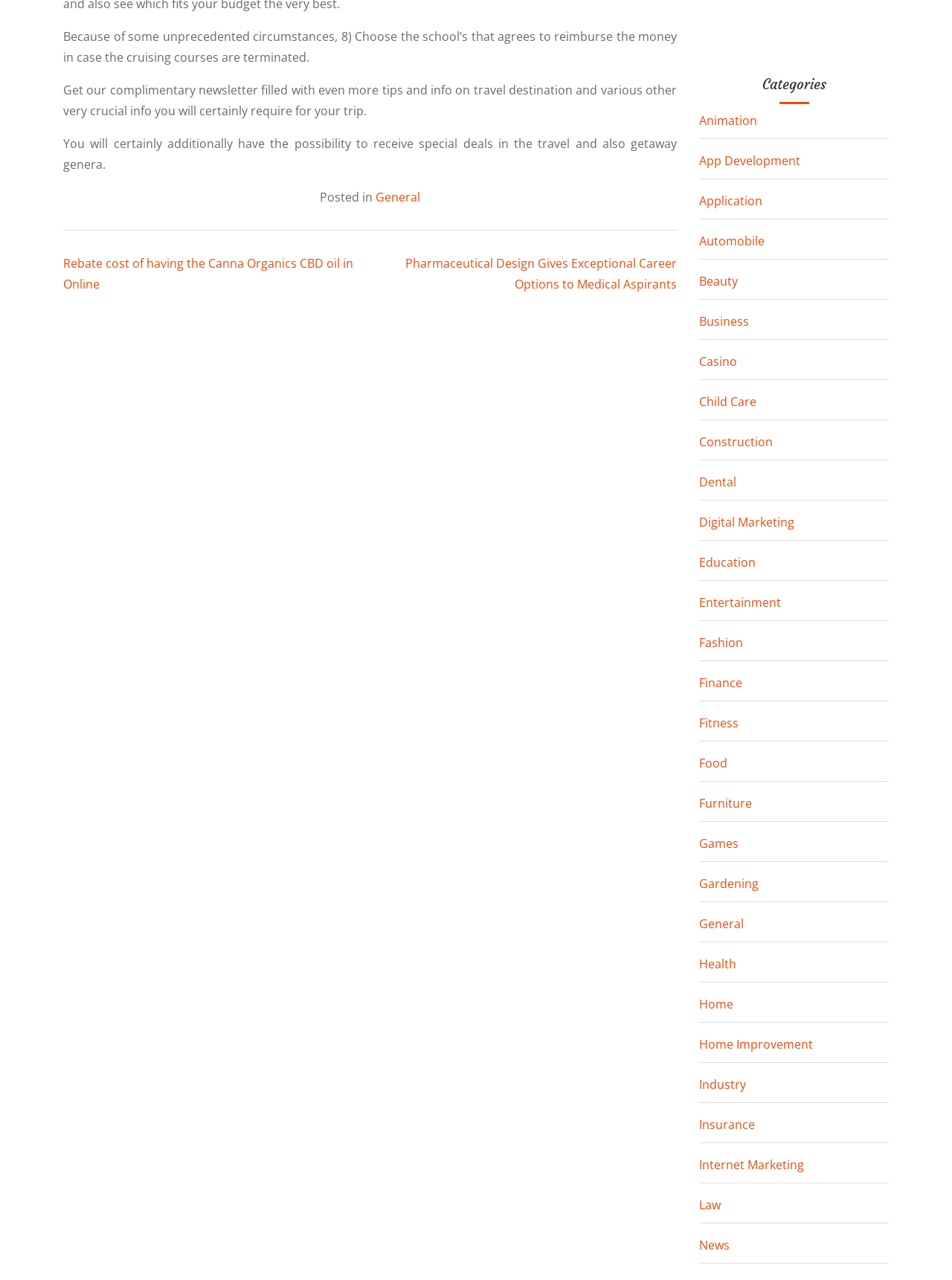What is the topic of the post above the 'Post navigation' section?
Look at the image and answer with only one word or phrase.

Rebate cost of having the Canna Organics CBD oil in Online